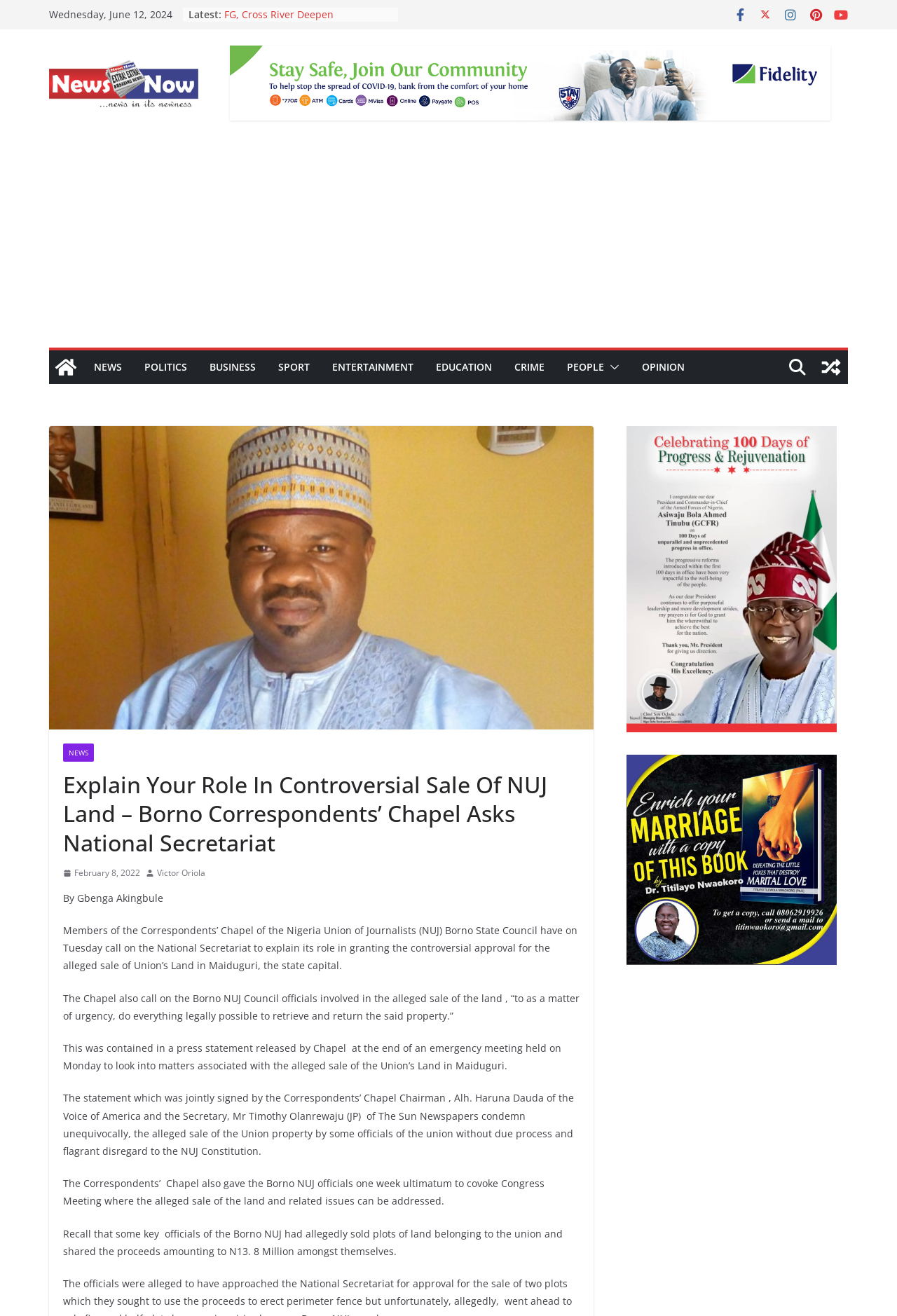Can you look at the image and give a comprehensive answer to the question:
What is the name of the author of the article?

I found the name of the author of the article by looking at the byline, which says 'By Gbenga Akingbule'.